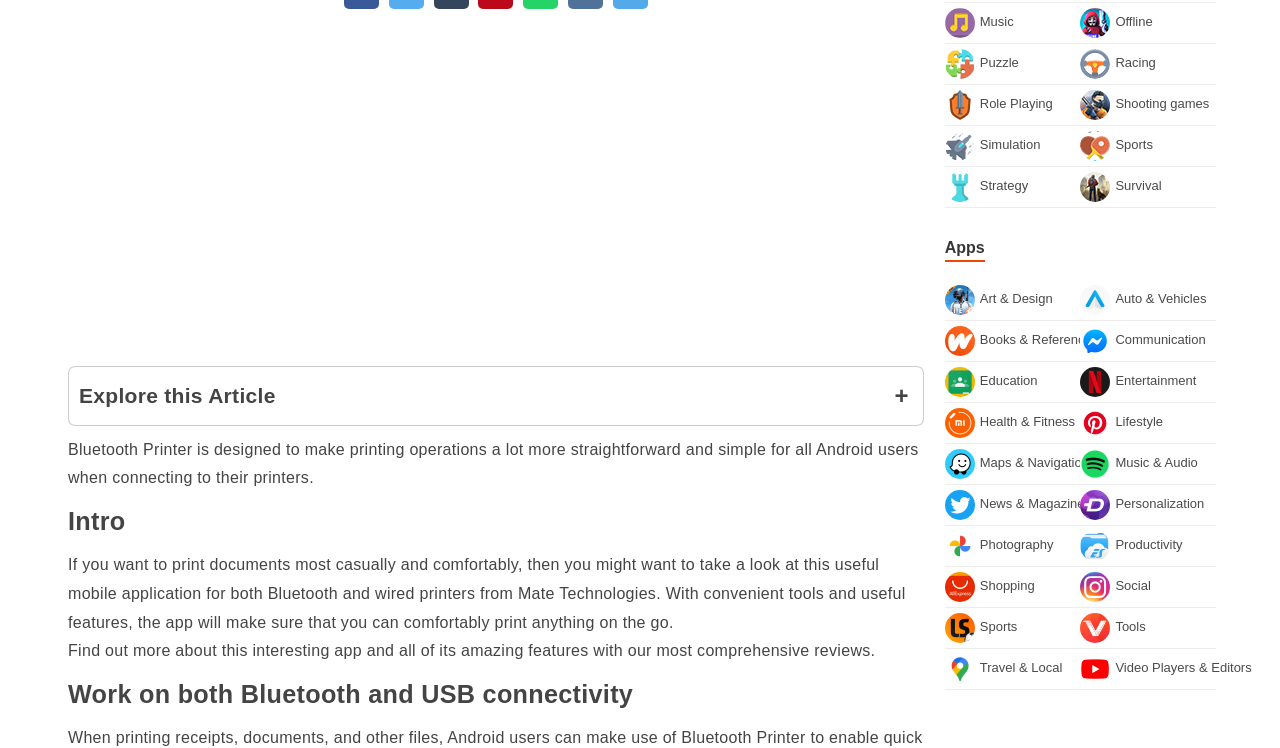Analyze the image and deliver a detailed answer to the question: What is the purpose of the 'Explore this Article' button?

The 'Explore this Article' button is likely a call-to-action that encourages users to read more about the article, so its purpose is to explore the article.